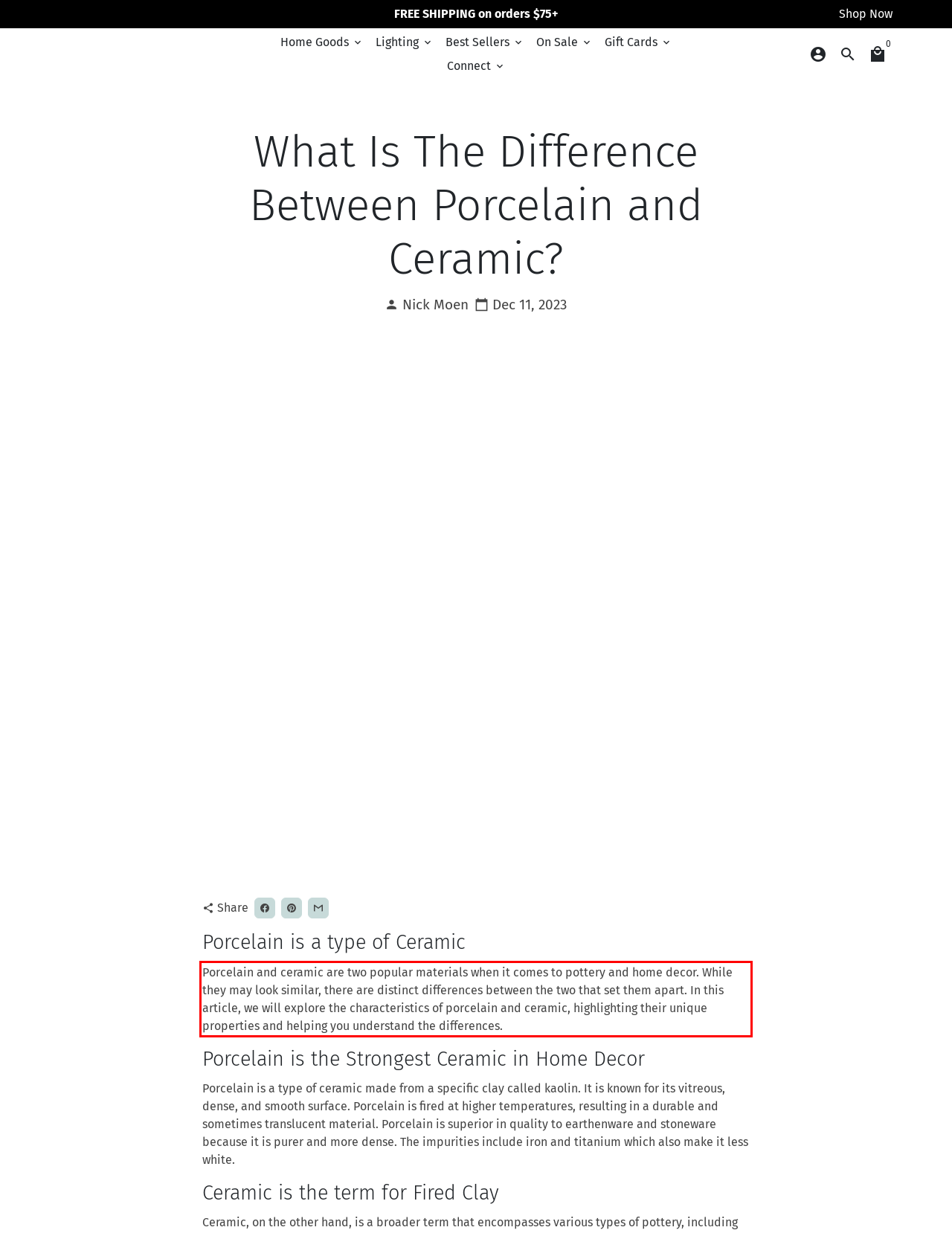Please extract the text content within the red bounding box on the webpage screenshot using OCR.

Porcelain and ceramic are two popular materials when it comes to pottery and home decor. While they may look similar, there are distinct differences between the two that set them apart. In this article, we will explore the characteristics of porcelain and ceramic, highlighting their unique properties and helping you understand the differences.